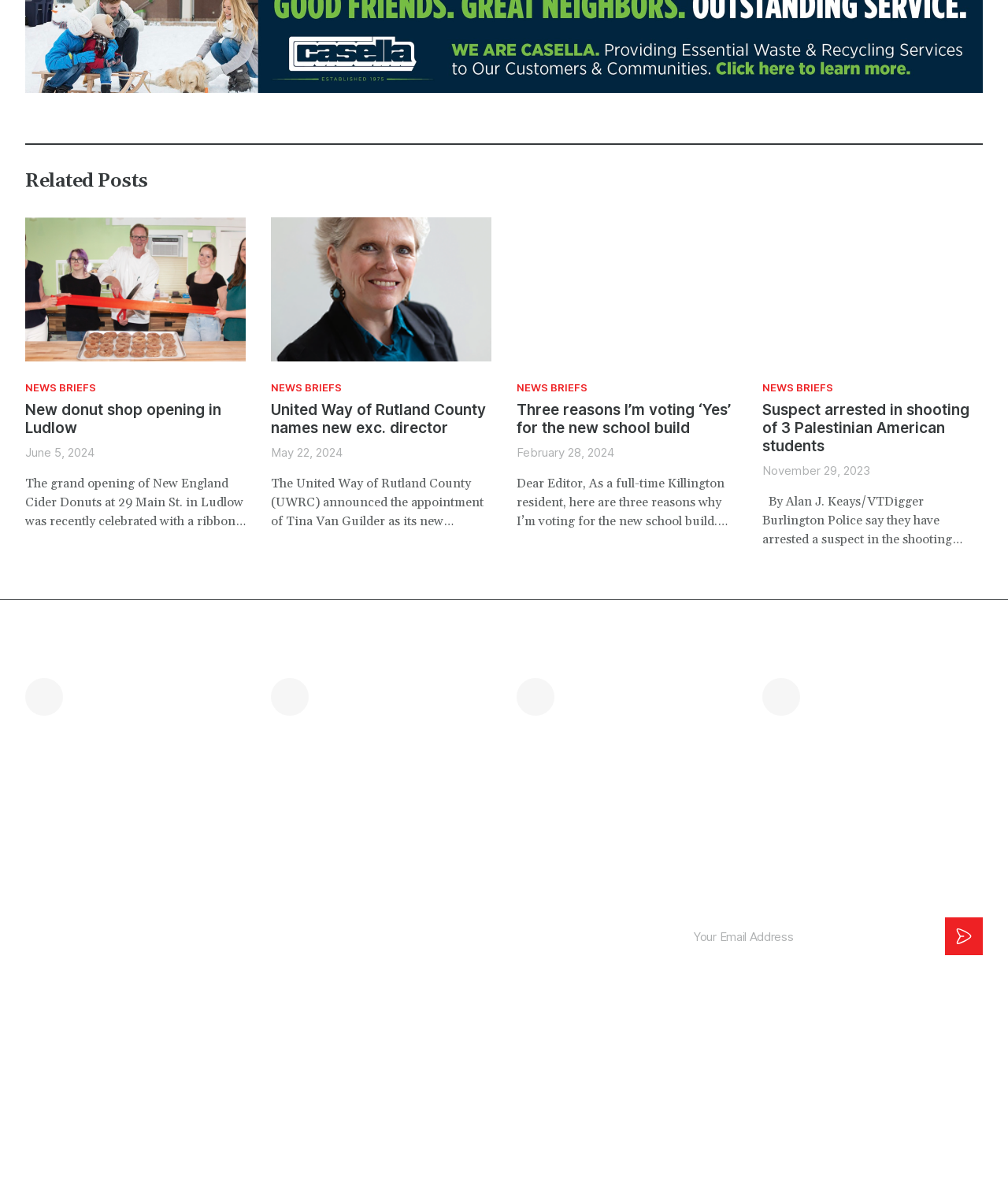Please find the bounding box coordinates of the element's region to be clicked to carry out this instruction: "Call the phone number".

[0.269, 0.563, 0.488, 0.595]